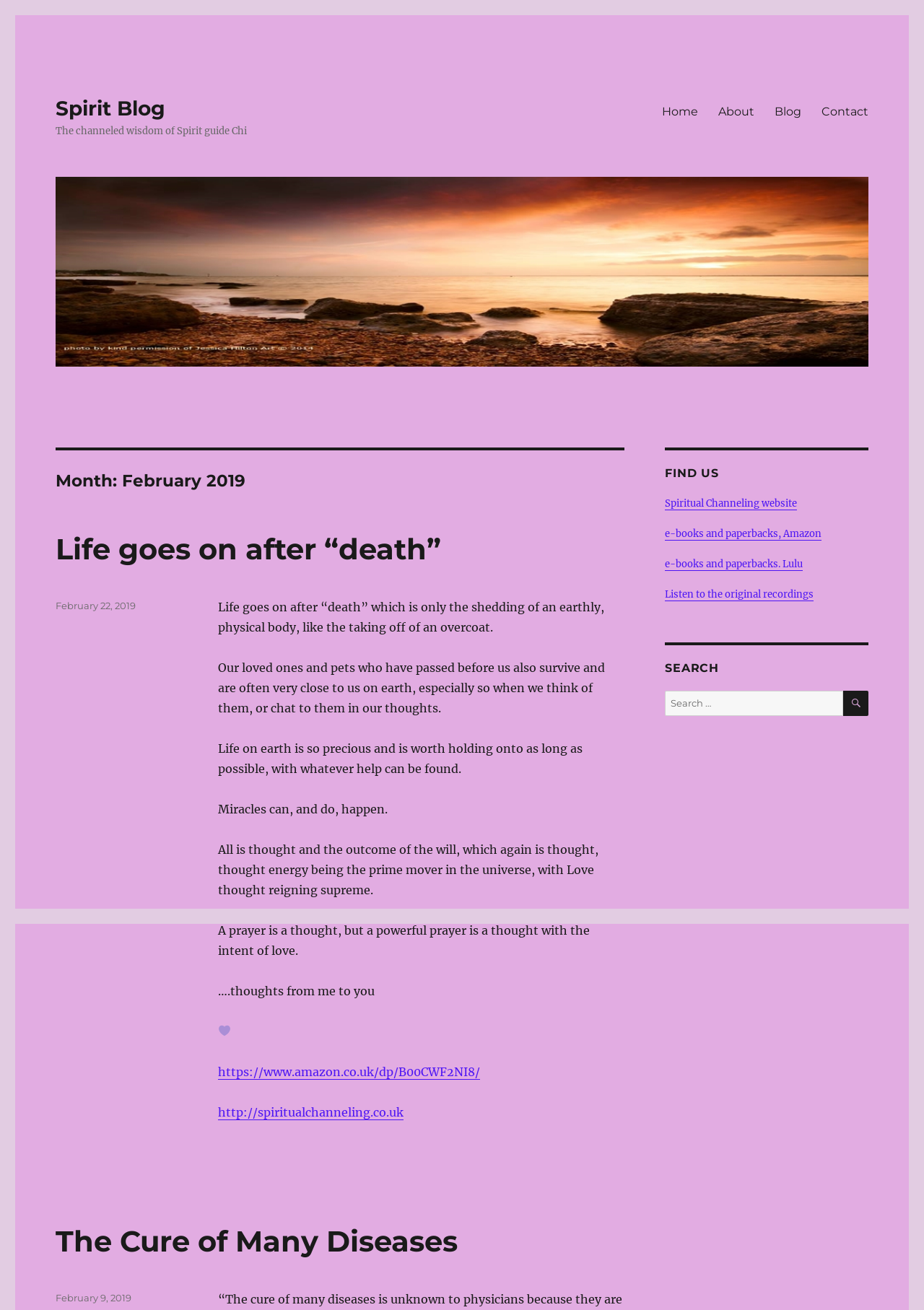Identify the bounding box coordinates of the section that should be clicked to achieve the task described: "Read the publication 'Mast cell-deficient mice Mcpt5Cre/Dicerfl/fl redefine the role of mast cells in experimental bullous pemphigoid in skin health and disease.'".

None